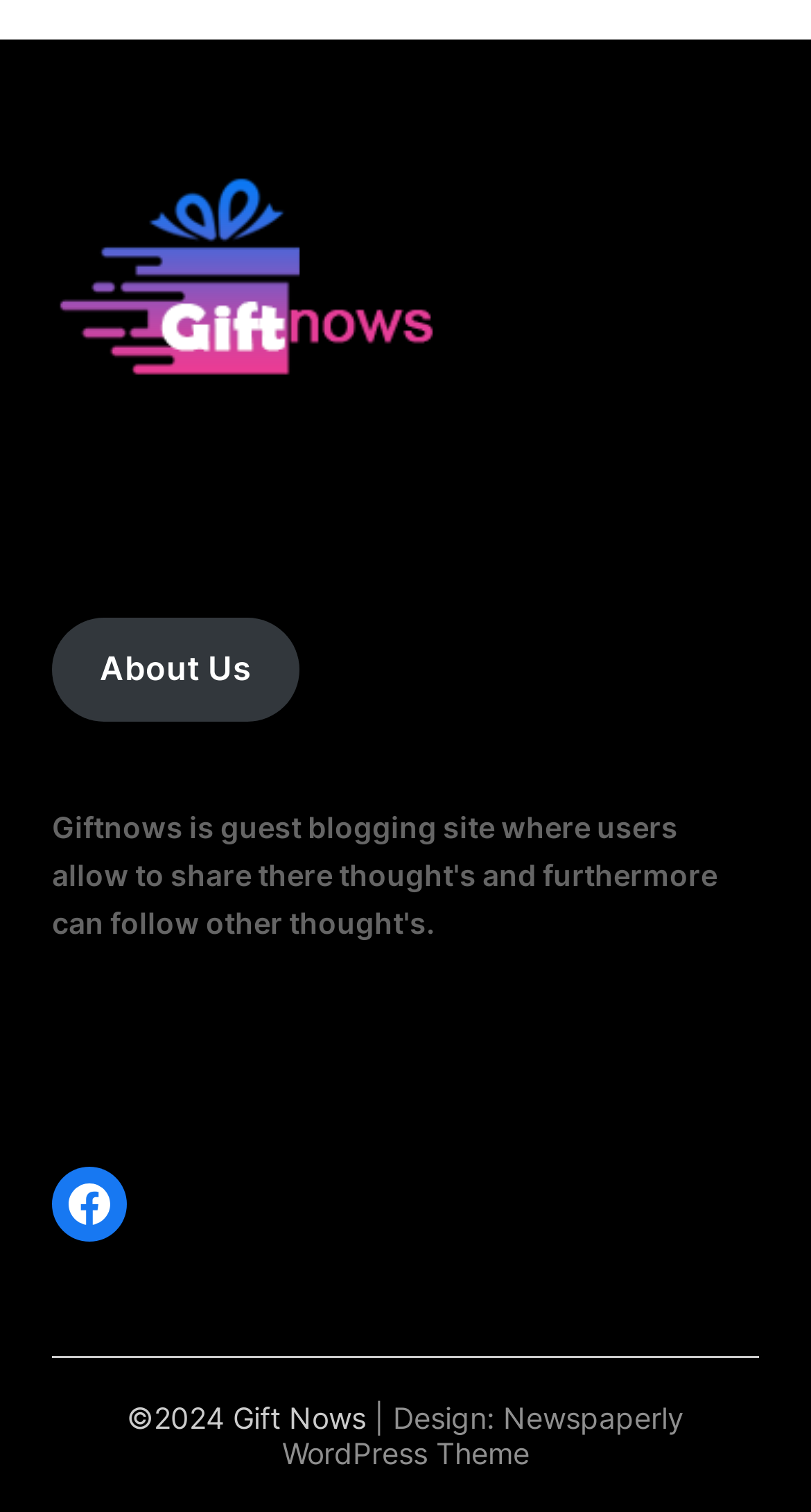Please give a succinct answer to the question in one word or phrase:
What is the name of the section above the footer?

About Us